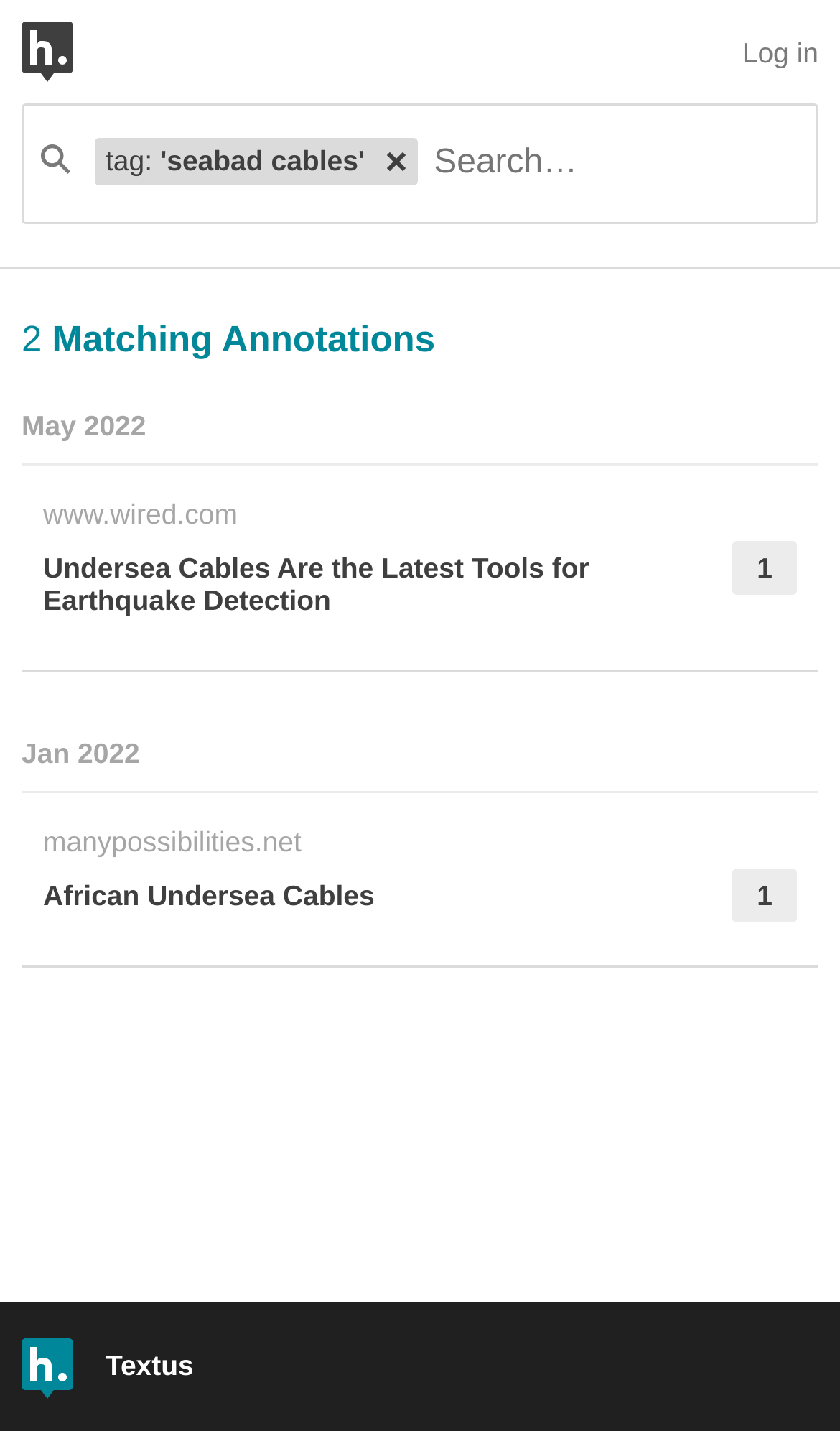Elaborate on the webpage's design and content in a detailed caption.

The webpage is titled "Textus" and appears to be a search results page. At the top left, there is a link to the "Textus homepage" accompanied by a small image. Next to it, there is a search bar with a magnifying glass icon and a "Remove search term" button. The search bar is labeled "tag:" and has a dropdown combobox for searching annotations.

On the top right, there is a "Log in" link. Below the search bar, there is a main content area that takes up most of the page. It displays search results grouped by date, with two sections labeled "May 2022" and "Jan 2022". Each section contains a list of search results, including links to articles with titles such as "Undersea Cables Are the Latest Tools for Earthquake Detection" and "African Undersea Cables". These links are accompanied by the domain names of the articles, such as "www.wired.com" and "manypossibilities.net", and have a notation indicating the number of annotations added.

At the very bottom of the page, there is a footer area with a link to "Textus" accompanied by a small image, similar to the one at the top left.